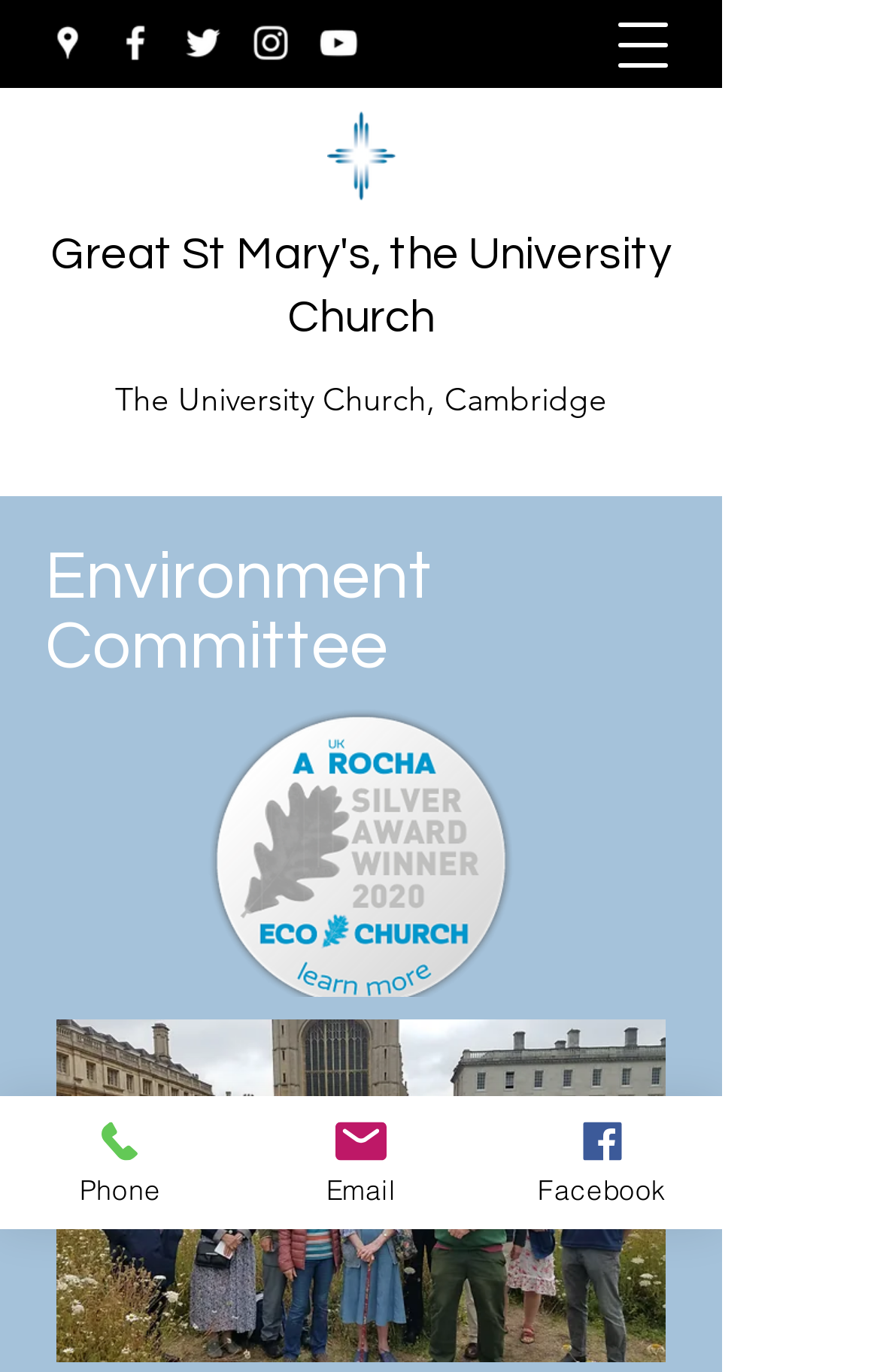Give a detailed account of the webpage.

The webpage is about the Environment Committee of Great St Mary's, the University Church in Cambridge. At the top right corner, there is a button to open a navigation menu. Below it, there is a social bar with five links to social media platforms, including Google Places, Facebook, Twitter, Instagram, and YouTube, each accompanied by its respective icon. 

To the right of the social bar, there is a link to GSMcross.png, which is an image. Below the social bar, there is a link to the University Church's homepage. 

The main content of the webpage is headed by a title "The University Church, Cambridge" and a subheading "Environment Committee". Below the title, there is an image of a Silver Award Badge. 

The webpage also features an image of the Environment Committee, which takes up a significant portion of the page. At the bottom of the page, there are three links to contact the church, including phone, email, and Facebook, each accompanied by a small icon.